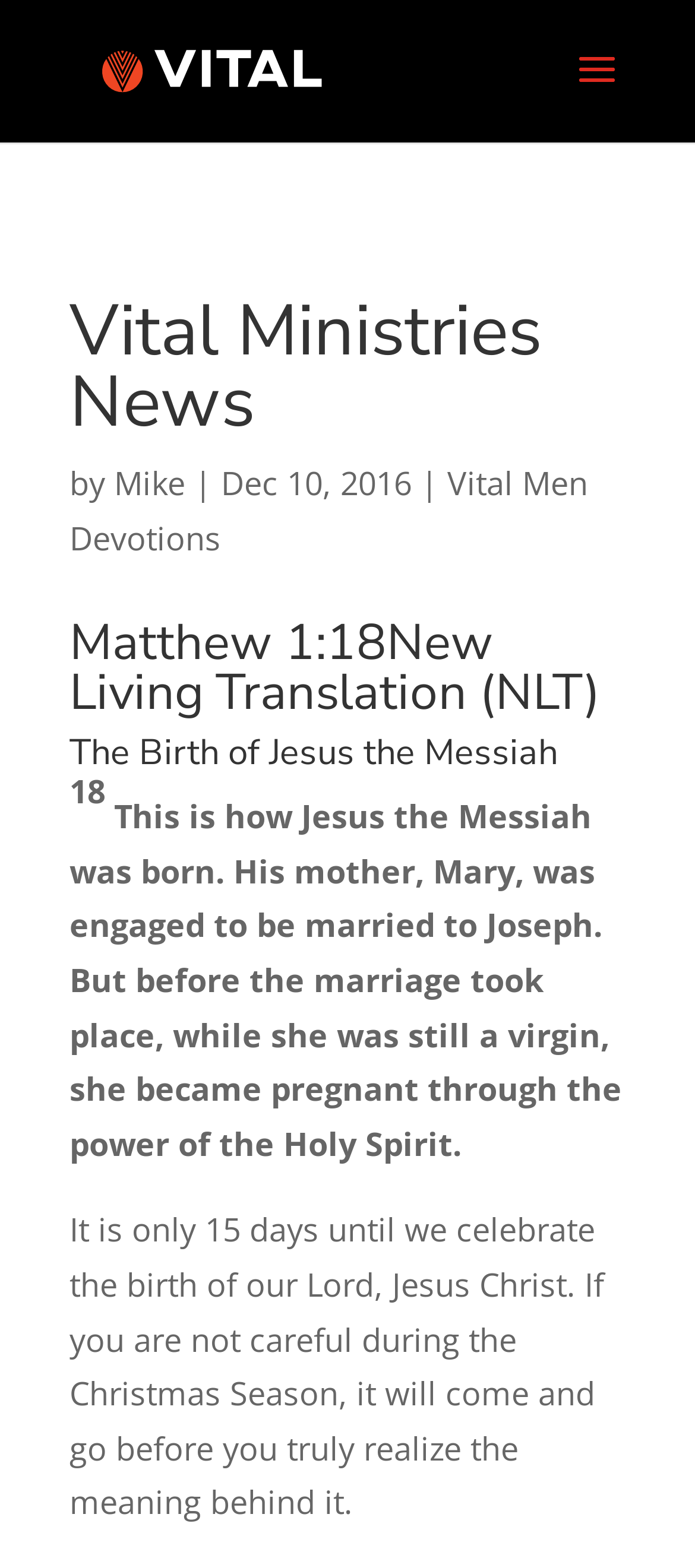Provide the bounding box coordinates of the HTML element described by the text: "Vital Men Devotions". The coordinates should be in the format [left, top, right, bottom] with values between 0 and 1.

[0.1, 0.294, 0.846, 0.356]